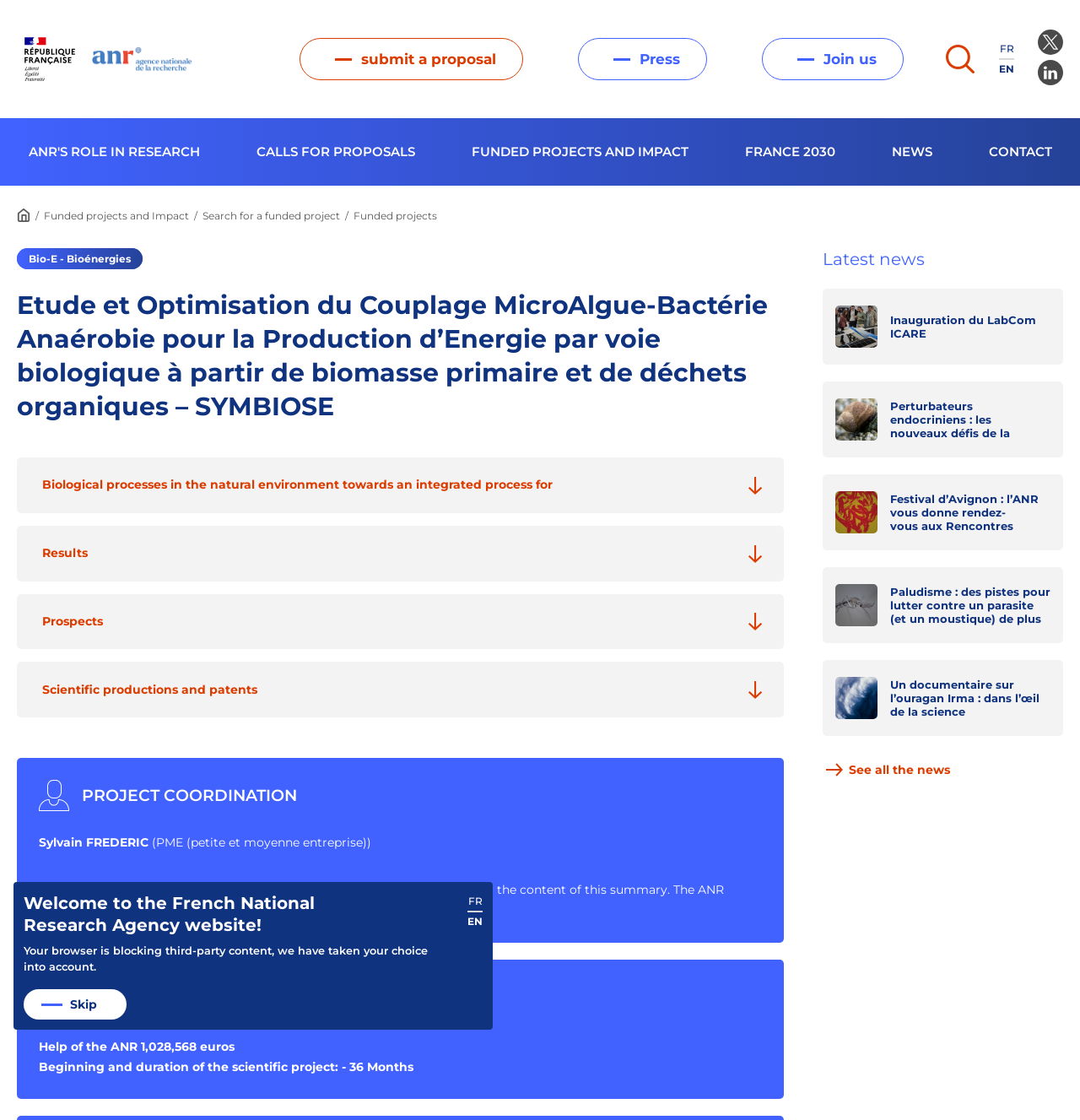From the webpage screenshot, identify the region described by submit a proposal. Provide the bounding box coordinates as (top-left x, top-left y, bottom-right x, bottom-right y), with each value being a floating point number between 0 and 1.

[0.277, 0.034, 0.484, 0.072]